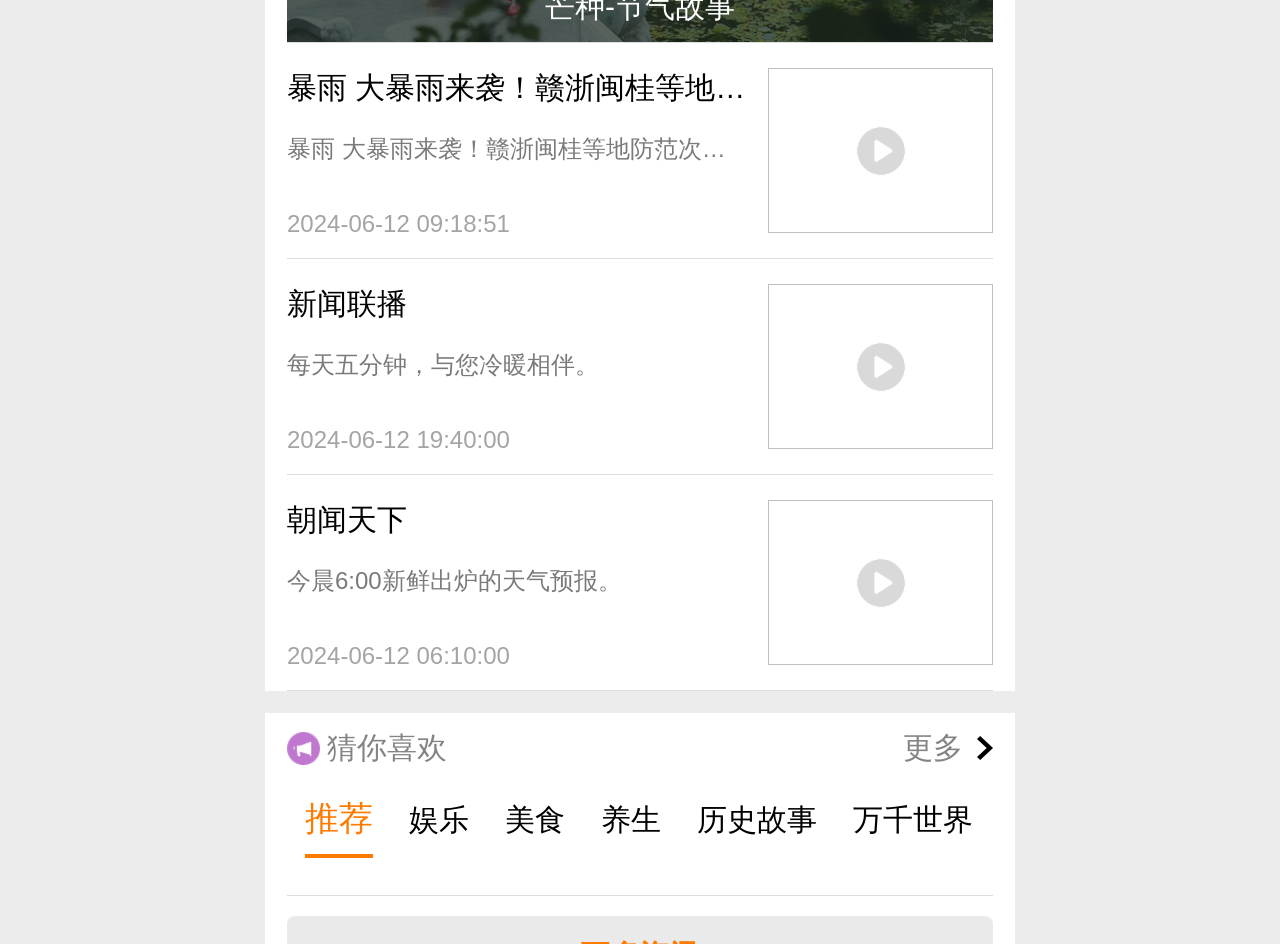Provide the bounding box coordinates of the HTML element this sentence describes: "汽车".

[0.863, 0.831, 0.91, 0.91]